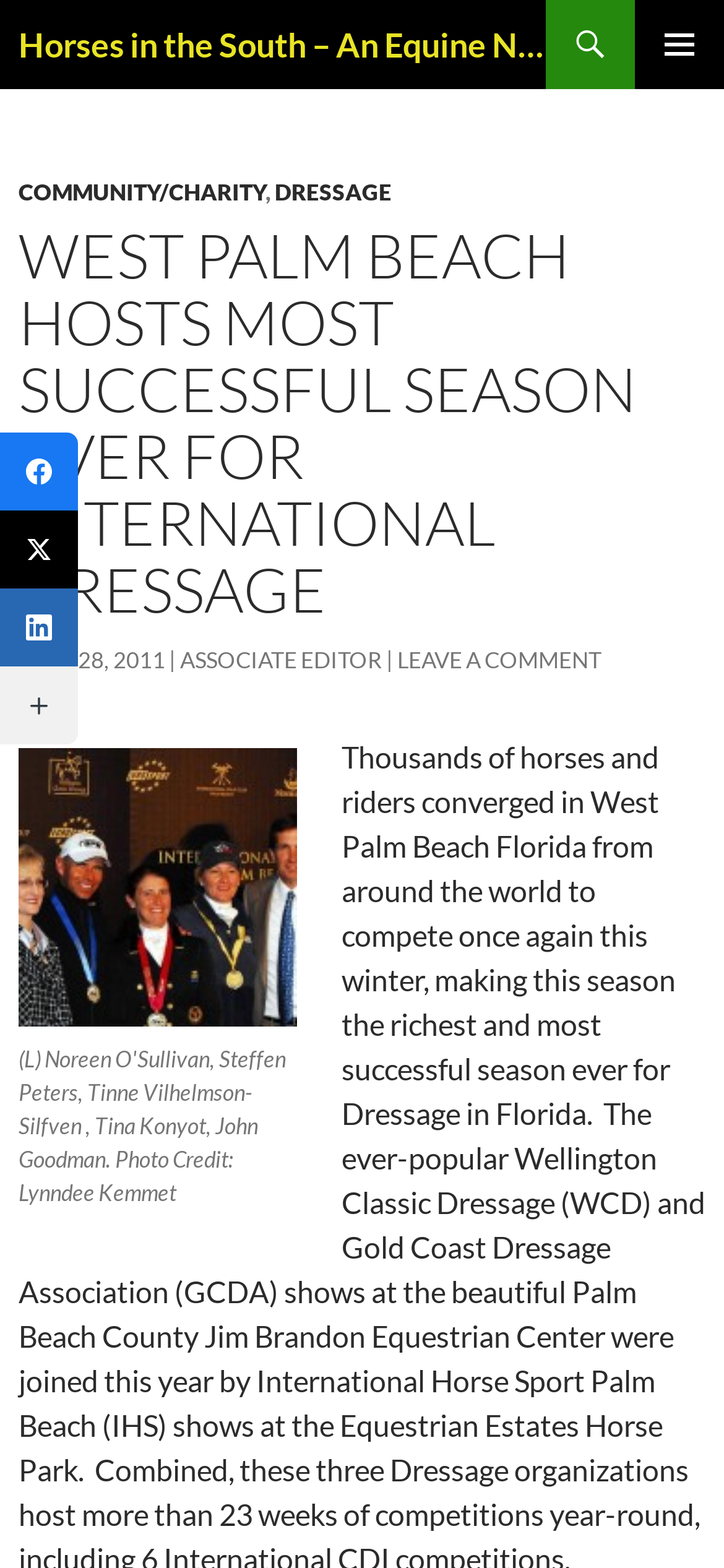Indicate the bounding box coordinates of the element that needs to be clicked to satisfy the following instruction: "Click the PRIMARY MENU button". The coordinates should be four float numbers between 0 and 1, i.e., [left, top, right, bottom].

[0.877, 0.0, 1.0, 0.057]